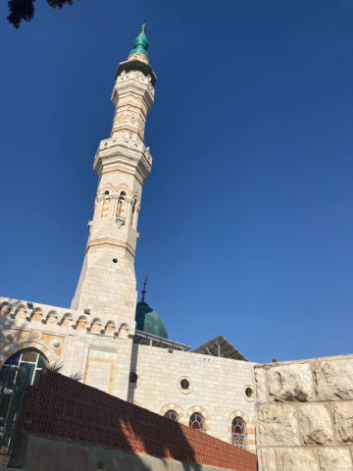What is the material of the mosque's facade?
Please give a detailed answer to the question using the information shown in the image.

The caption describes the building's facade as being characterized by its light-colored stone, which suggests that the material used for the facade is light-colored stone.